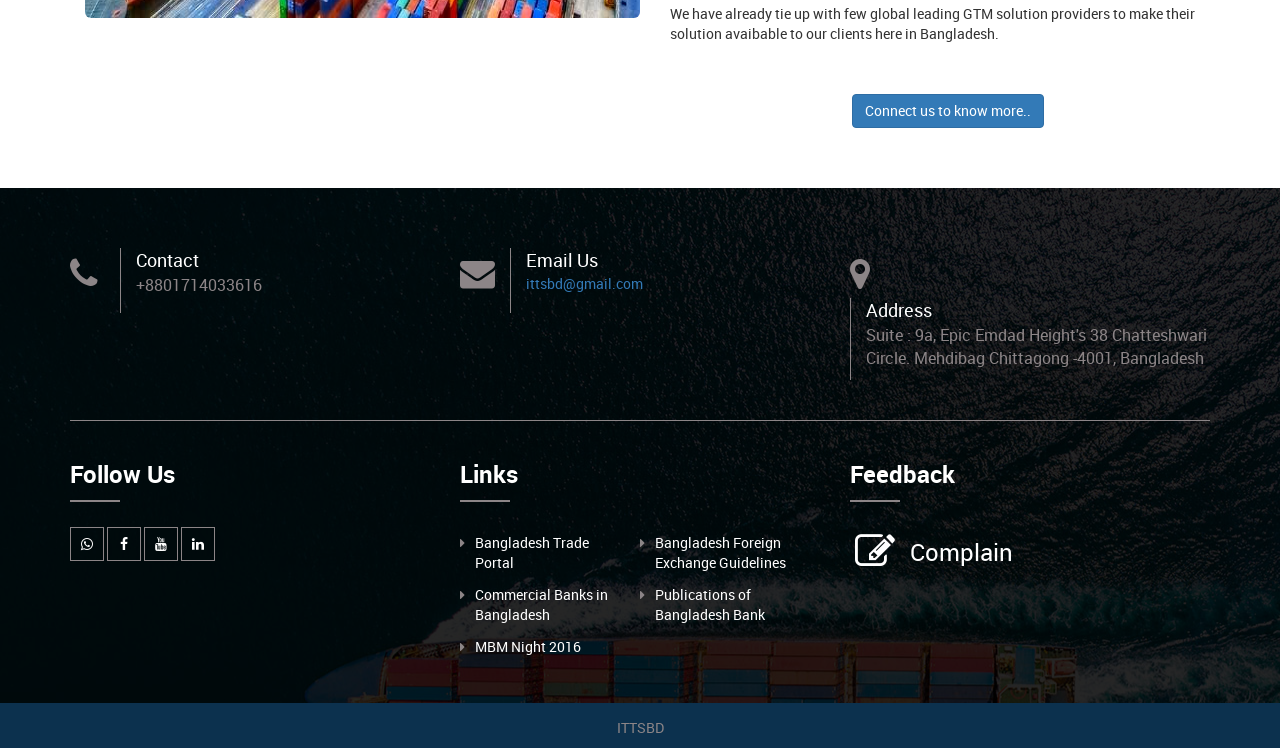Please specify the bounding box coordinates of the region to click in order to perform the following instruction: "Send an email to ittsbd@gmail.com".

[0.411, 0.366, 0.502, 0.392]